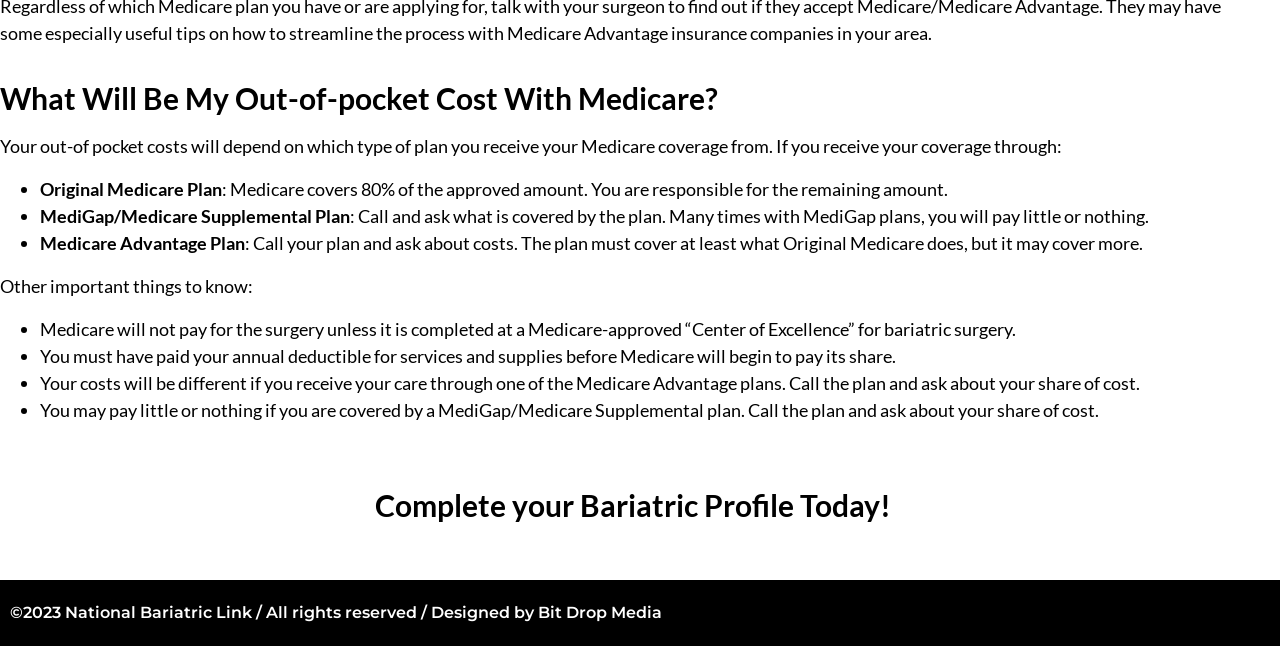Provide the bounding box coordinates of the HTML element this sentence describes: "Complete your Bariatric Profile Today!". The bounding box coordinates consist of four float numbers between 0 and 1, i.e., [left, top, right, bottom].

[0.293, 0.753, 0.696, 0.809]